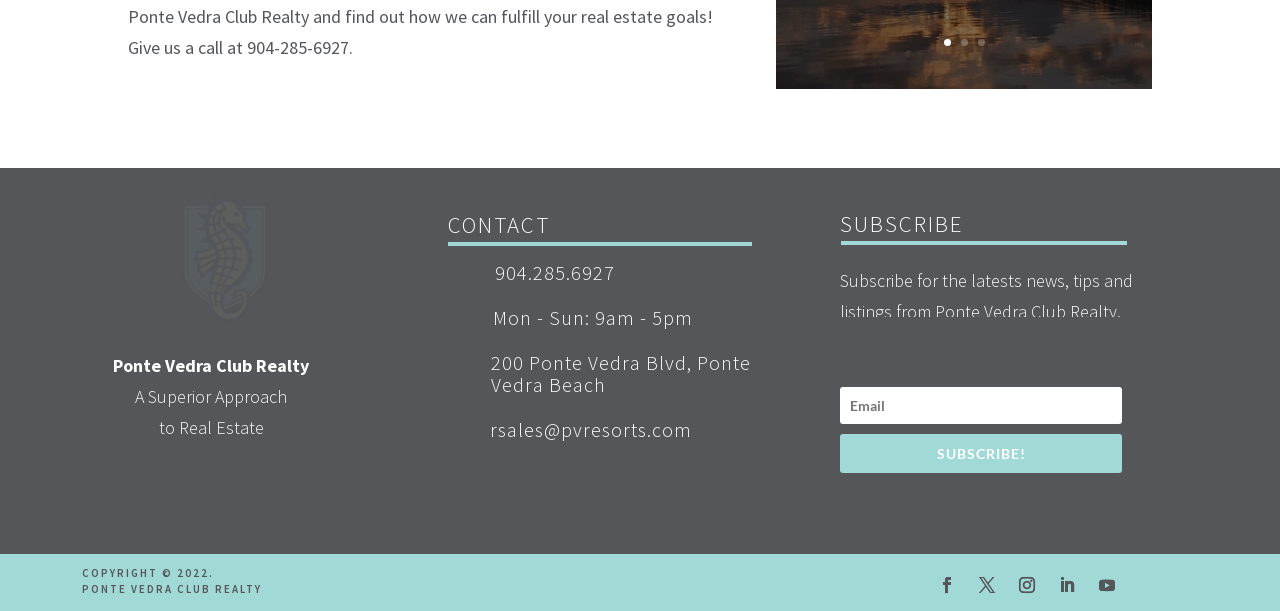Using the elements shown in the image, answer the question comprehensively: What is the purpose of the textbox at the bottom of the webpage?

The purpose of the textbox at the bottom of the webpage can be inferred from the surrounding text, which says 'Subscribe for the latest news, tips and listings from Ponte Vedra Club Realty.' The textbox is likely used to input an email address to receive these updates.